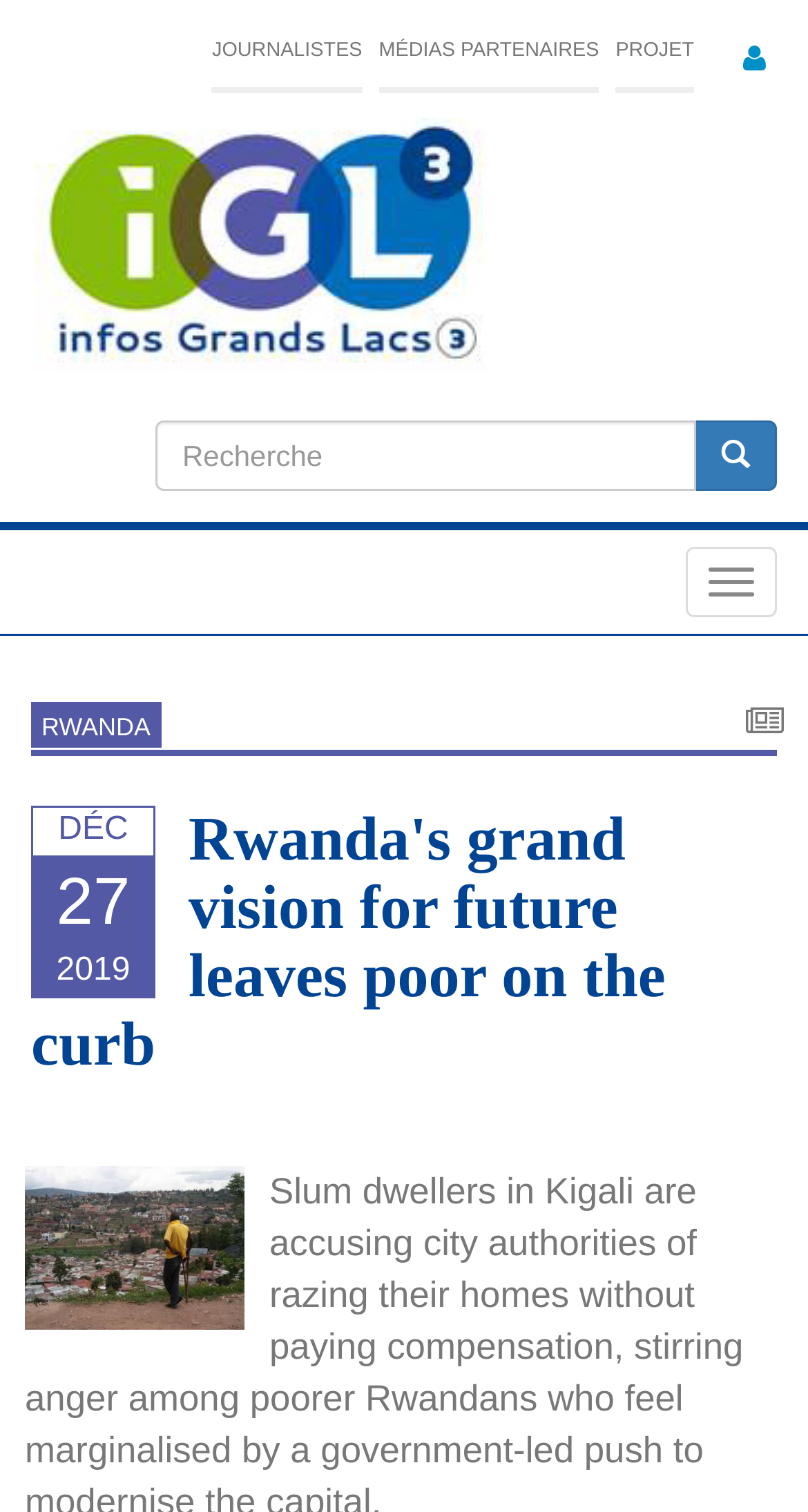Bounding box coordinates are specified in the format (top-left x, top-left y, bottom-right x, bottom-right y). All values are floating point numbers bounded between 0 and 1. Please provide the bounding box coordinate of the region this sentence describes: Toggle navigation

[0.849, 0.361, 0.962, 0.408]